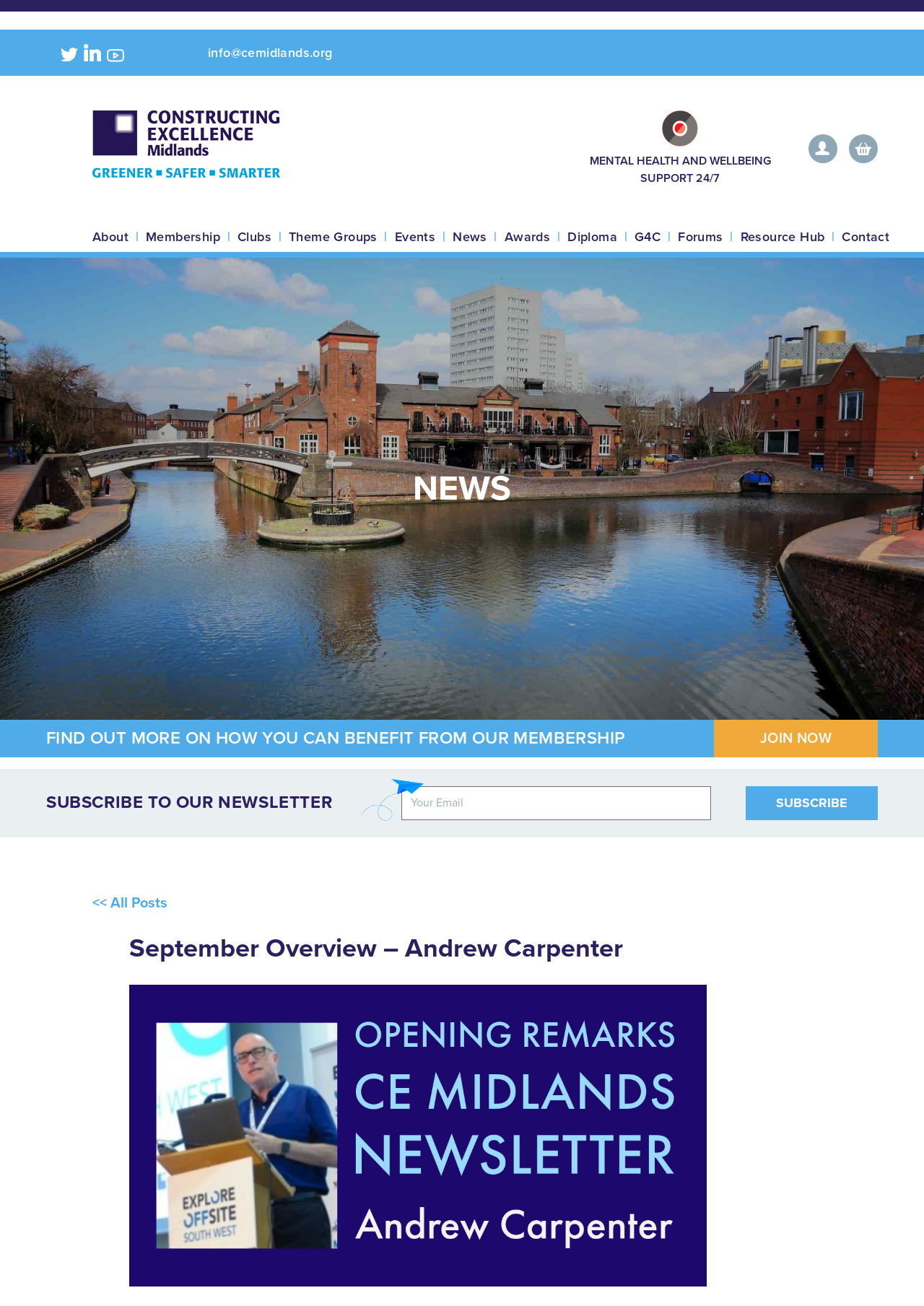How many images are there on the webpage?
Respond to the question with a single word or phrase according to the image.

24